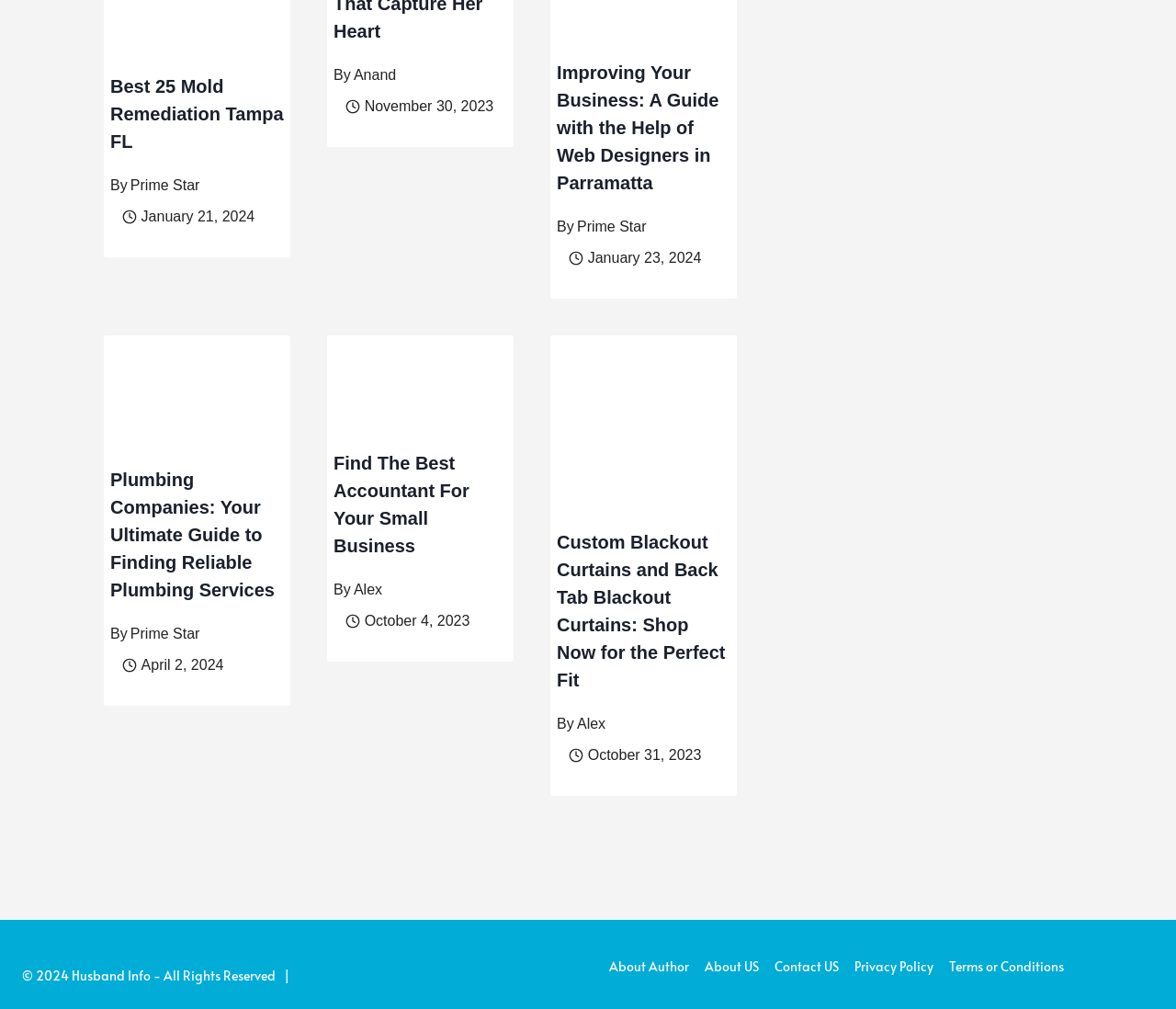Based on the element description alt="RQIA", identify the bounding box of the UI element in the given webpage screenshot. The coordinates should be in the format (top-left x, top-left y, bottom-right x, bottom-right y) and must be between 0 and 1.

None